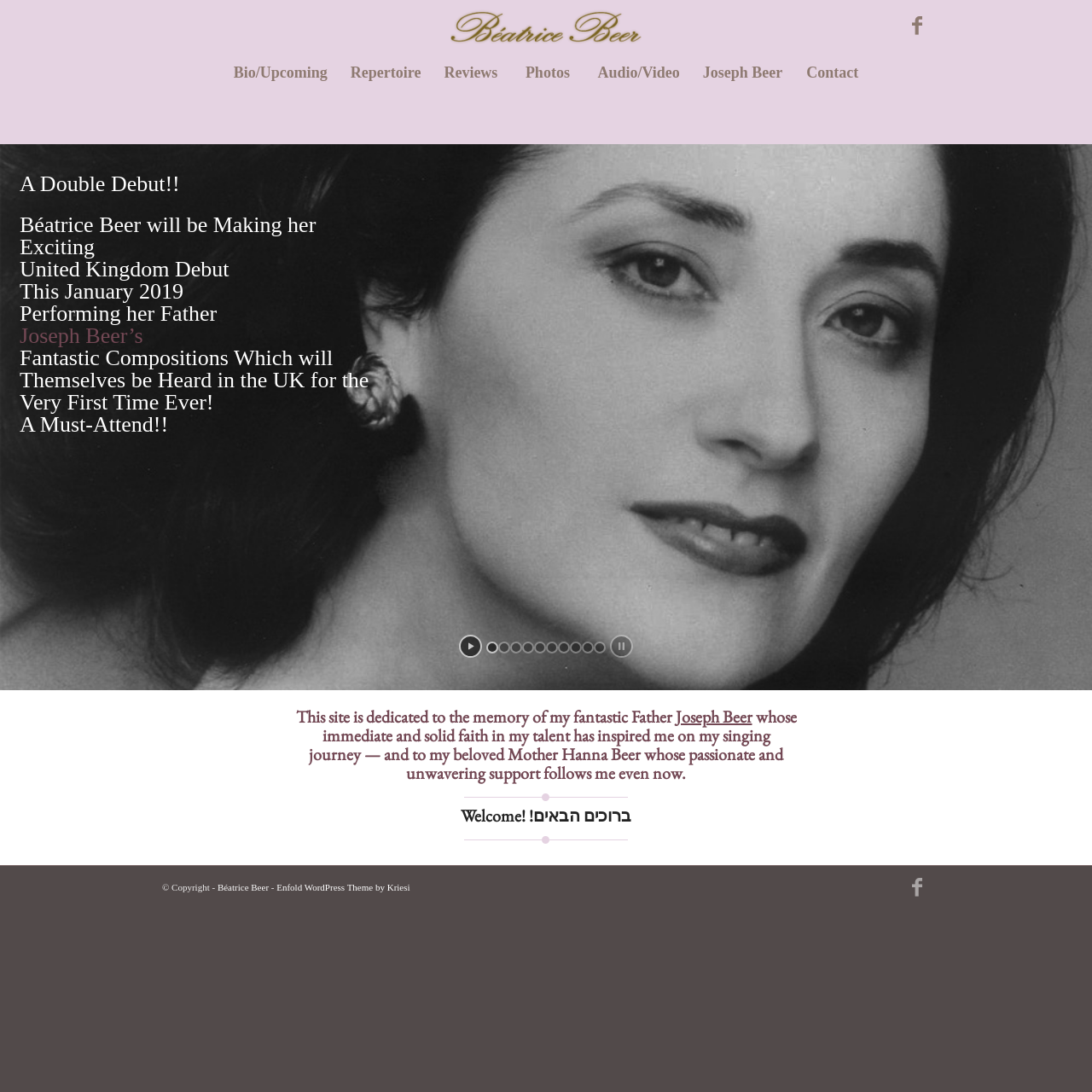Based on the element description "Joseph Beer", predict the bounding box coordinates of the UI element.

[0.618, 0.646, 0.689, 0.666]